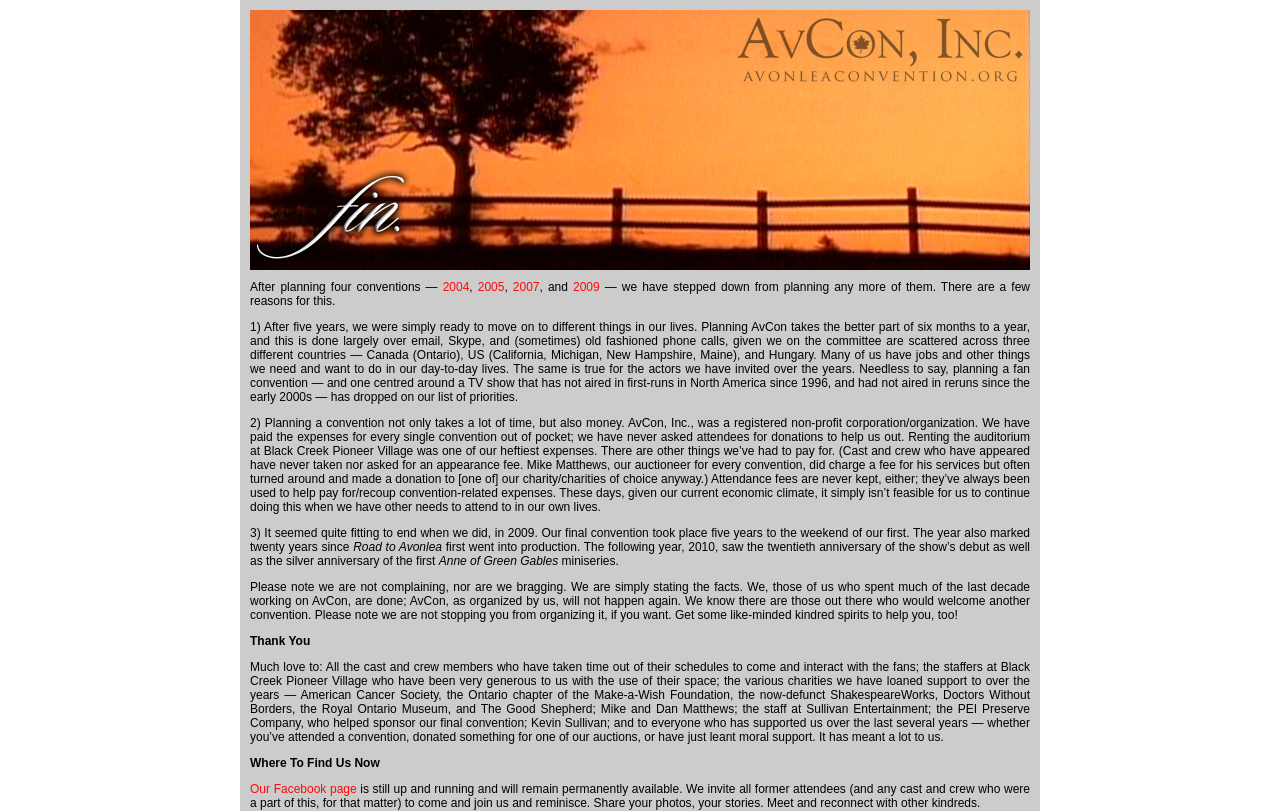Give a one-word or phrase response to the following question: What is the name of the TV show that AvCon is centered around?

Road to Avonlea